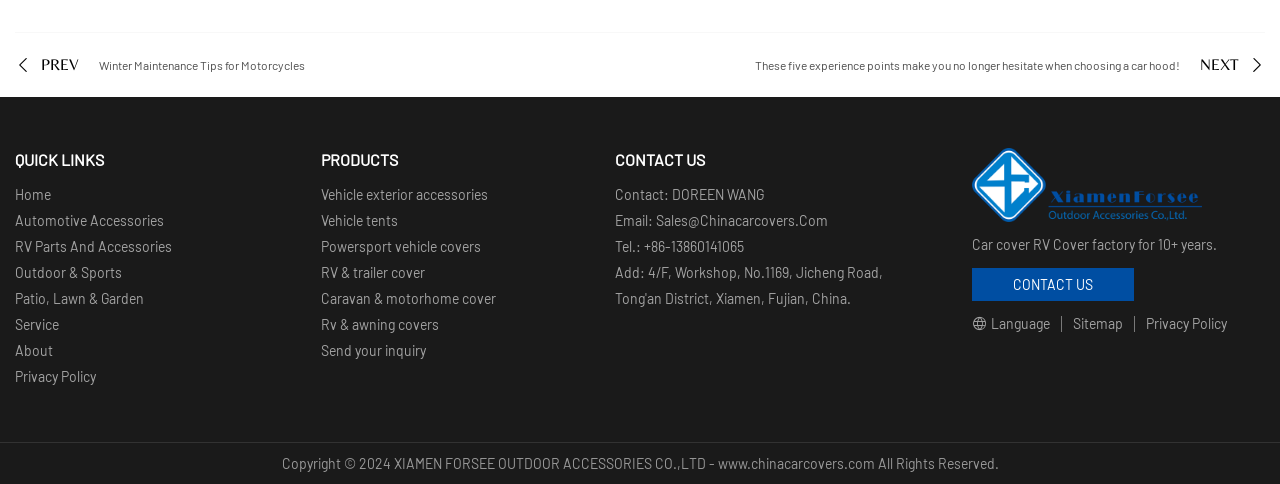Determine the bounding box coordinates for the area that should be clicked to carry out the following instruction: "Contact DOREEN WANG via email".

[0.512, 0.439, 0.647, 0.474]